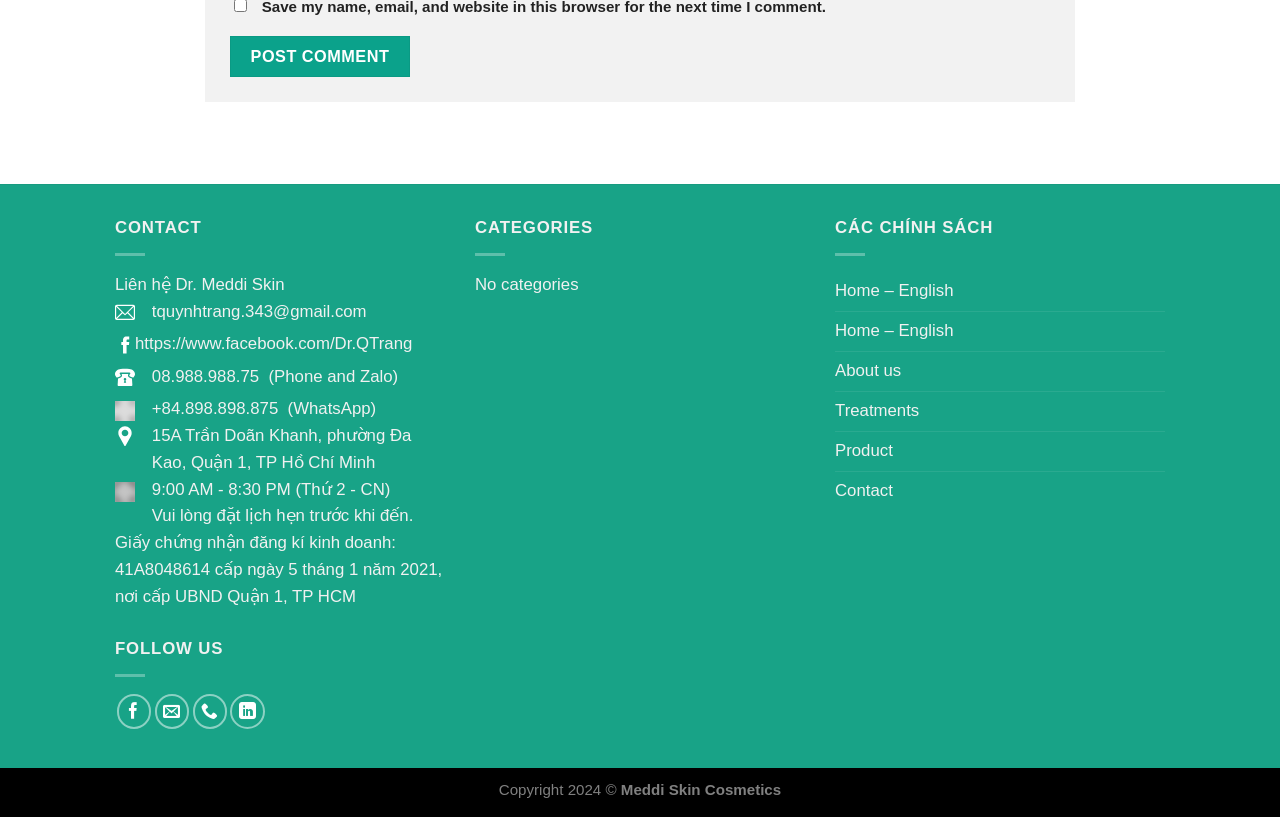Can you show the bounding box coordinates of the region to click on to complete the task described in the instruction: "View the clinic's address"?

[0.09, 0.518, 0.348, 0.583]